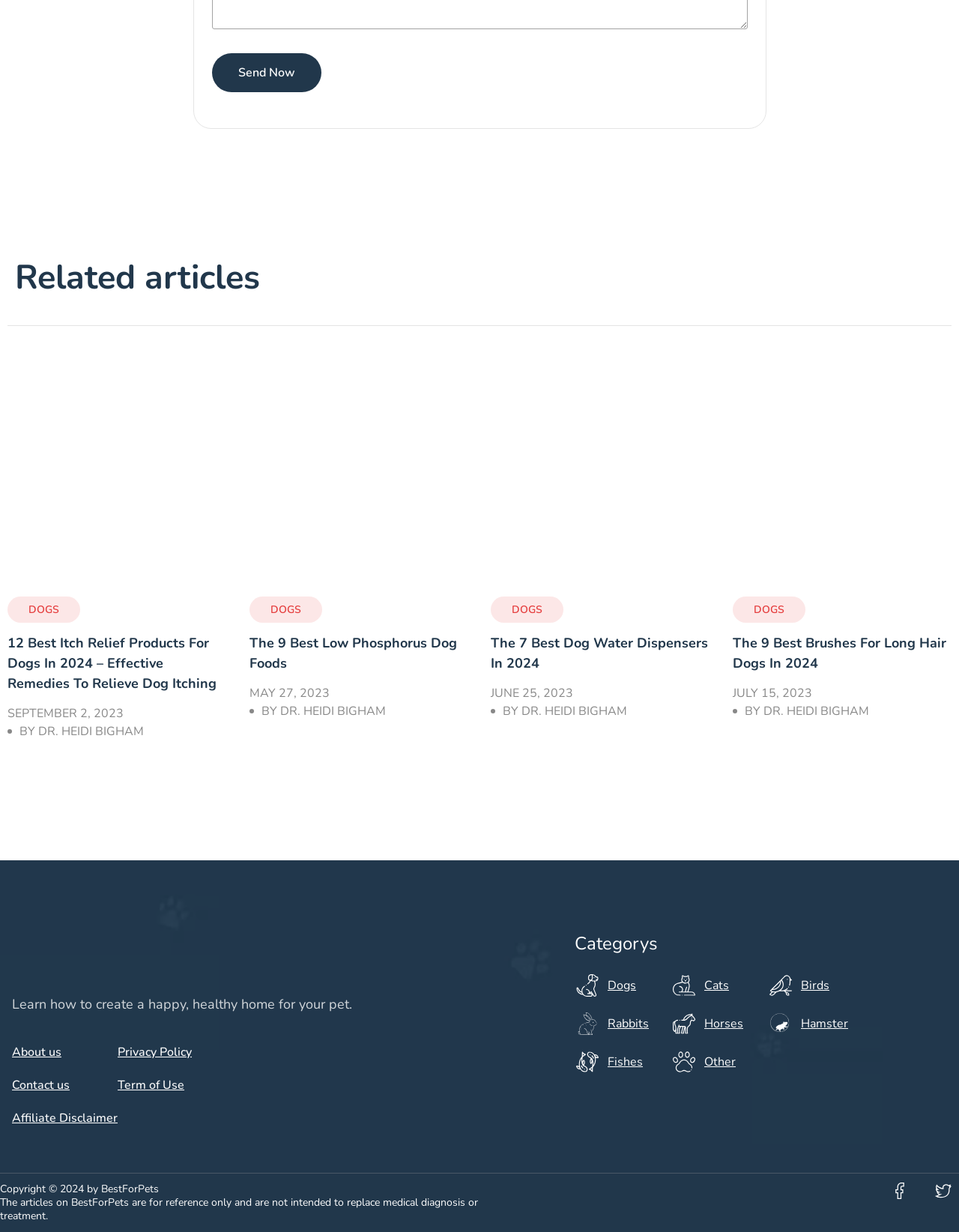Please look at the image and answer the question with a detailed explanation: What is the copyright year of the website?

I found a copyright notice at the bottom of the webpage that says 'Copyright © 2024 by BestForPets', which indicates that the copyright year of the website is 2024.